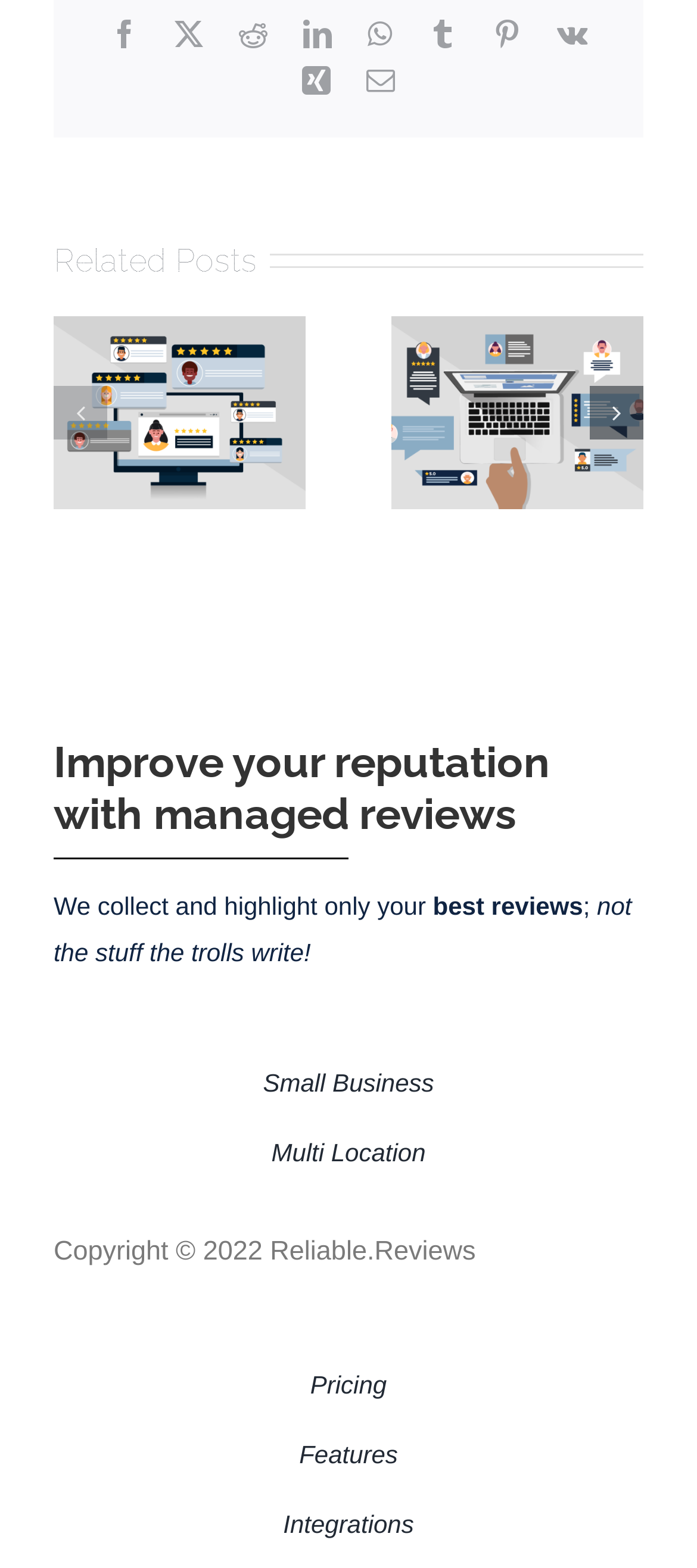Answer the question below using just one word or a short phrase: 
How many social media links are available at the top?

8